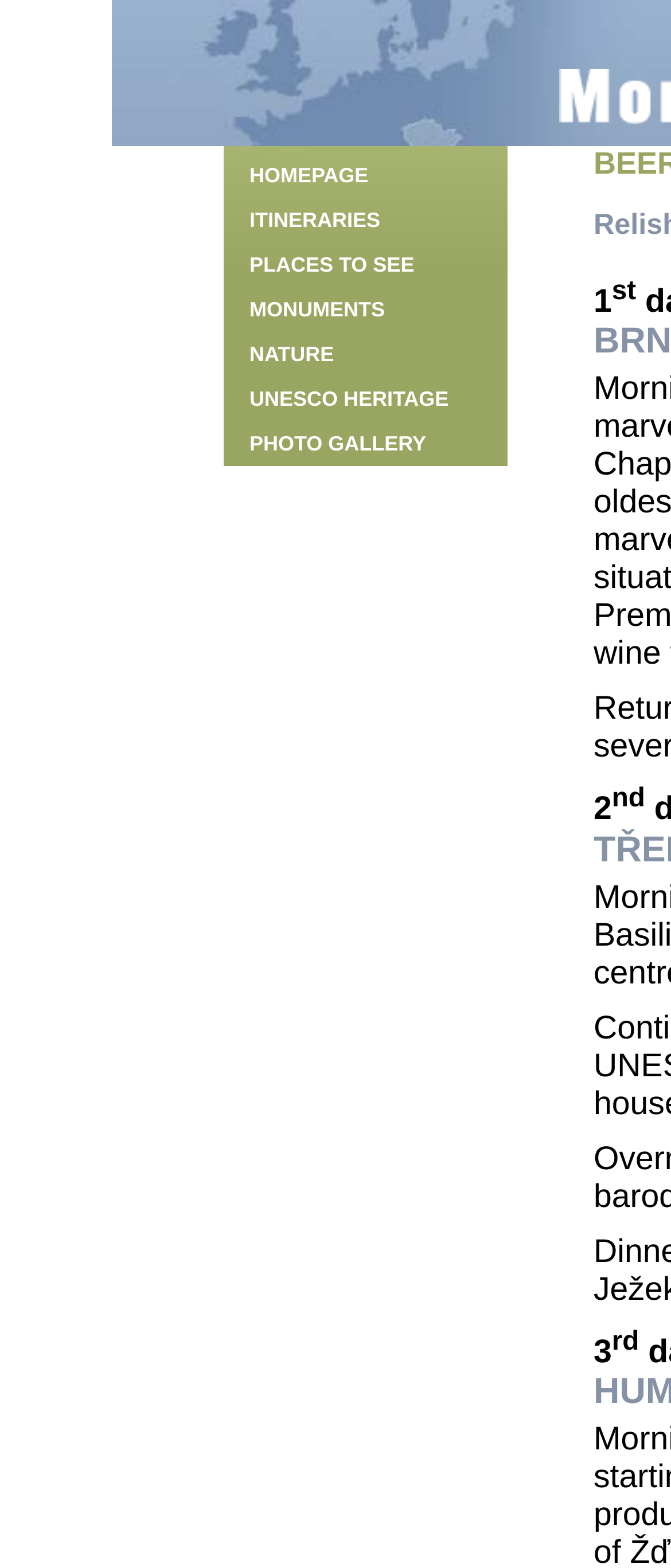How many superscript elements are there on the webpage?
Refer to the image and answer the question using a single word or phrase.

3